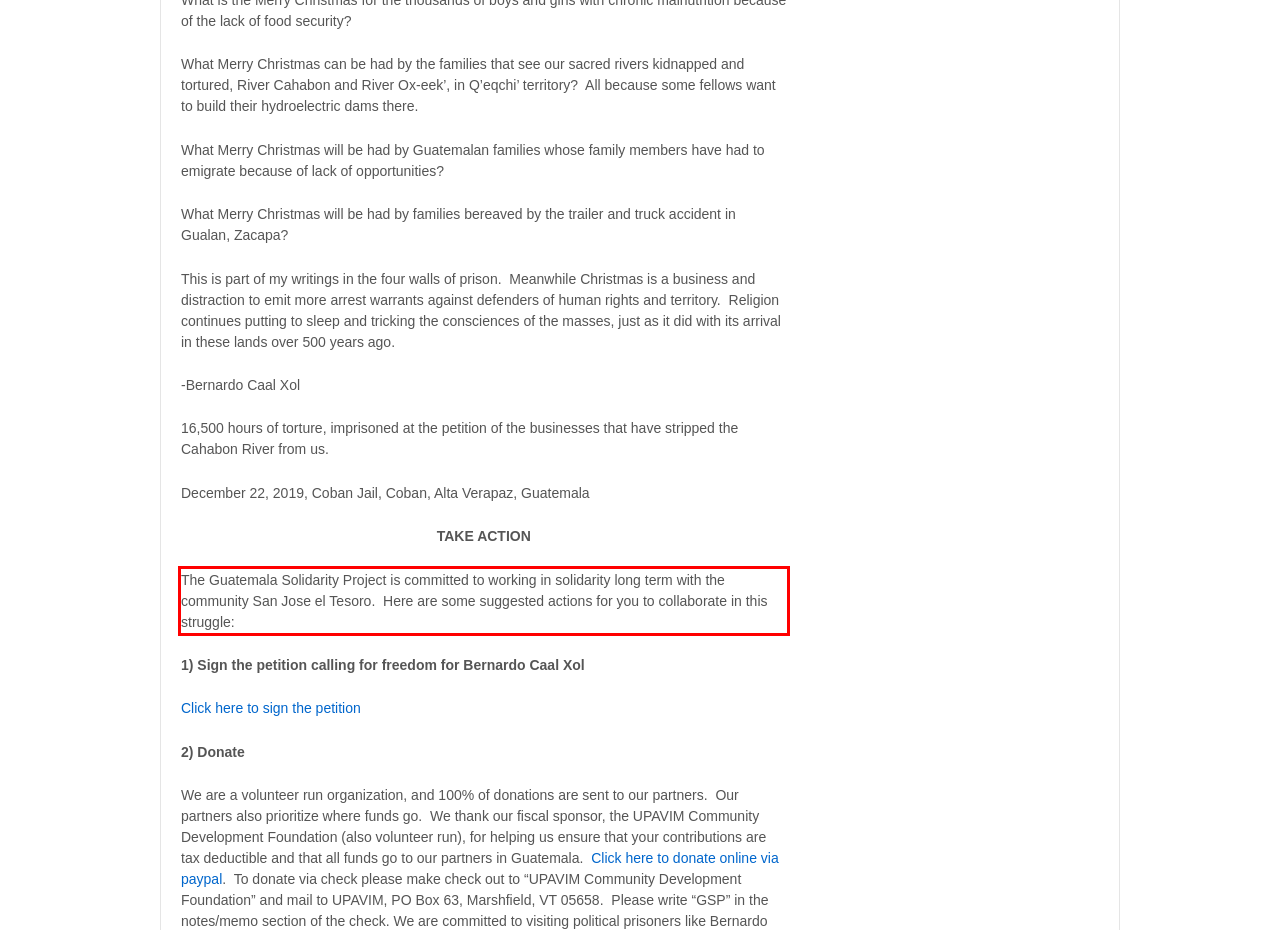Please examine the screenshot of the webpage and read the text present within the red rectangle bounding box.

The Guatemala Solidarity Project is committed to working in solidarity long term with the community San Jose el Tesoro. Here are some suggested actions for you to collaborate in this struggle: